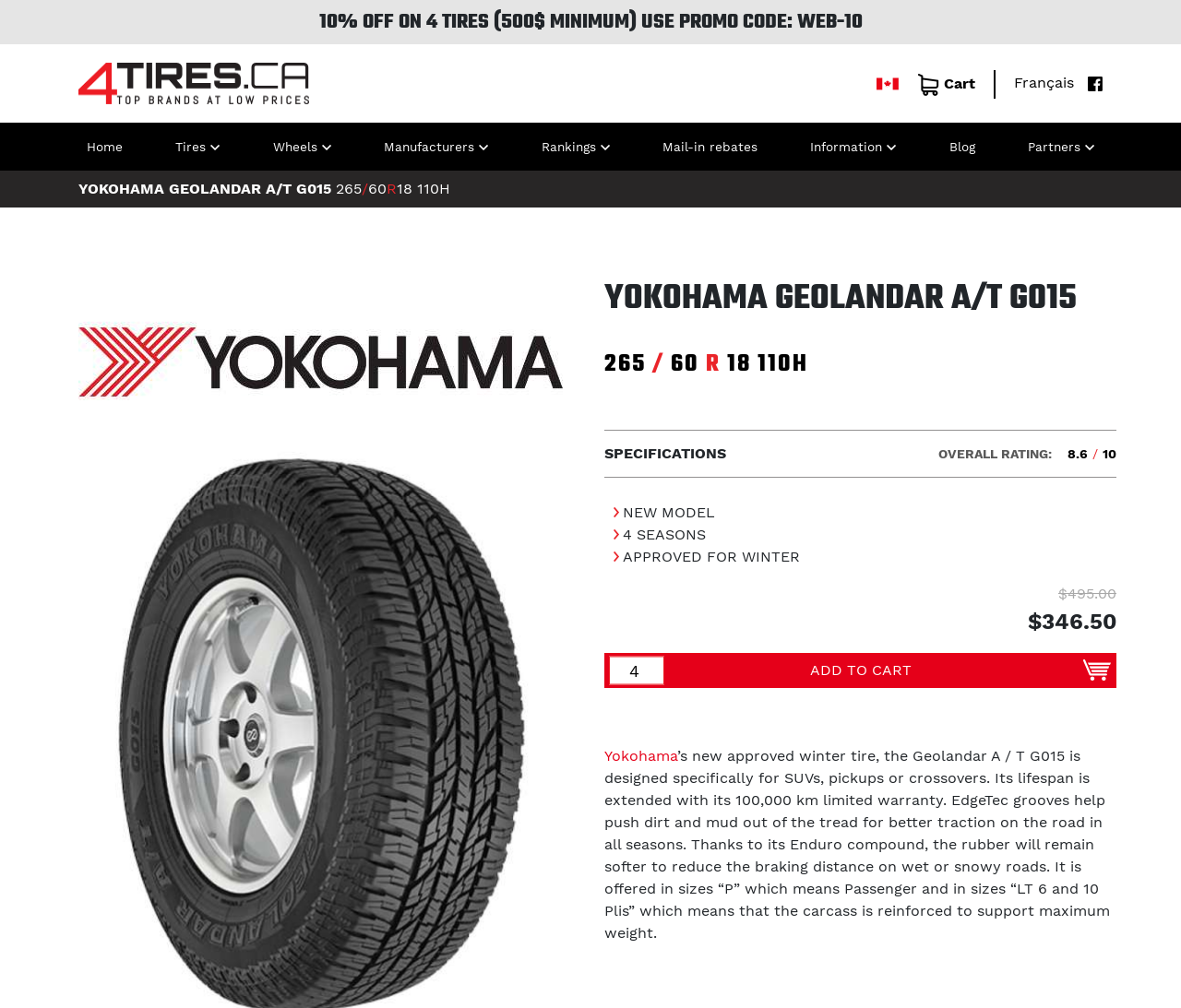Using the information in the image, give a detailed answer to the following question: What is the discount on 4 tires?

The discount on 4 tires is mentioned in the promo code section at the top of the webpage, which says '10% OFF ON 4 TIRES (500$ MINIMUM) USE PROMO CODE: WEB-10'.